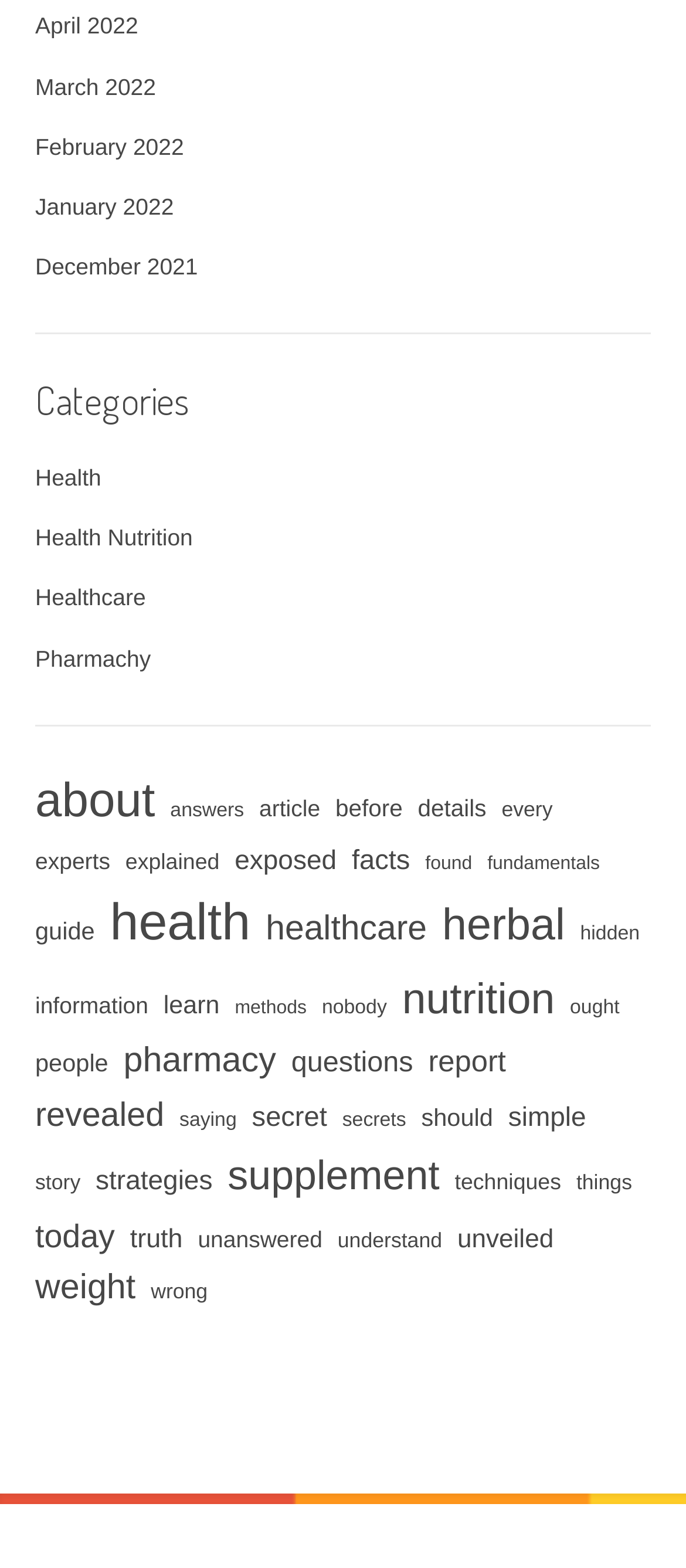Answer briefly with one word or phrase:
How many items are related to 'health' on this webpage?

231